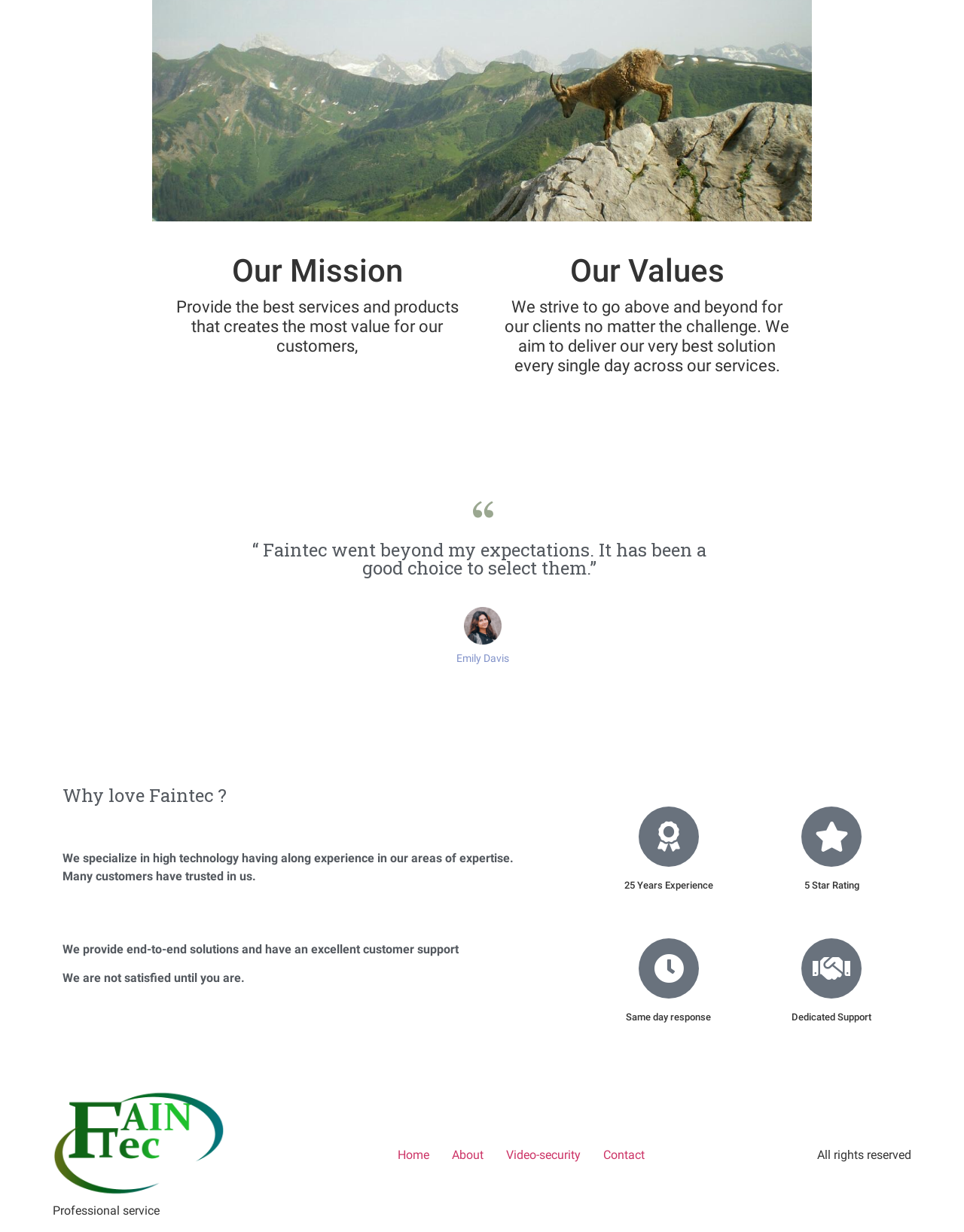Given the element description alt="Faintec Services", specify the bounding box coordinates of the corresponding UI element in the format (top-left x, top-left y, bottom-right x, bottom-right y). All values must be between 0 and 1.

[0.055, 0.884, 0.233, 0.976]